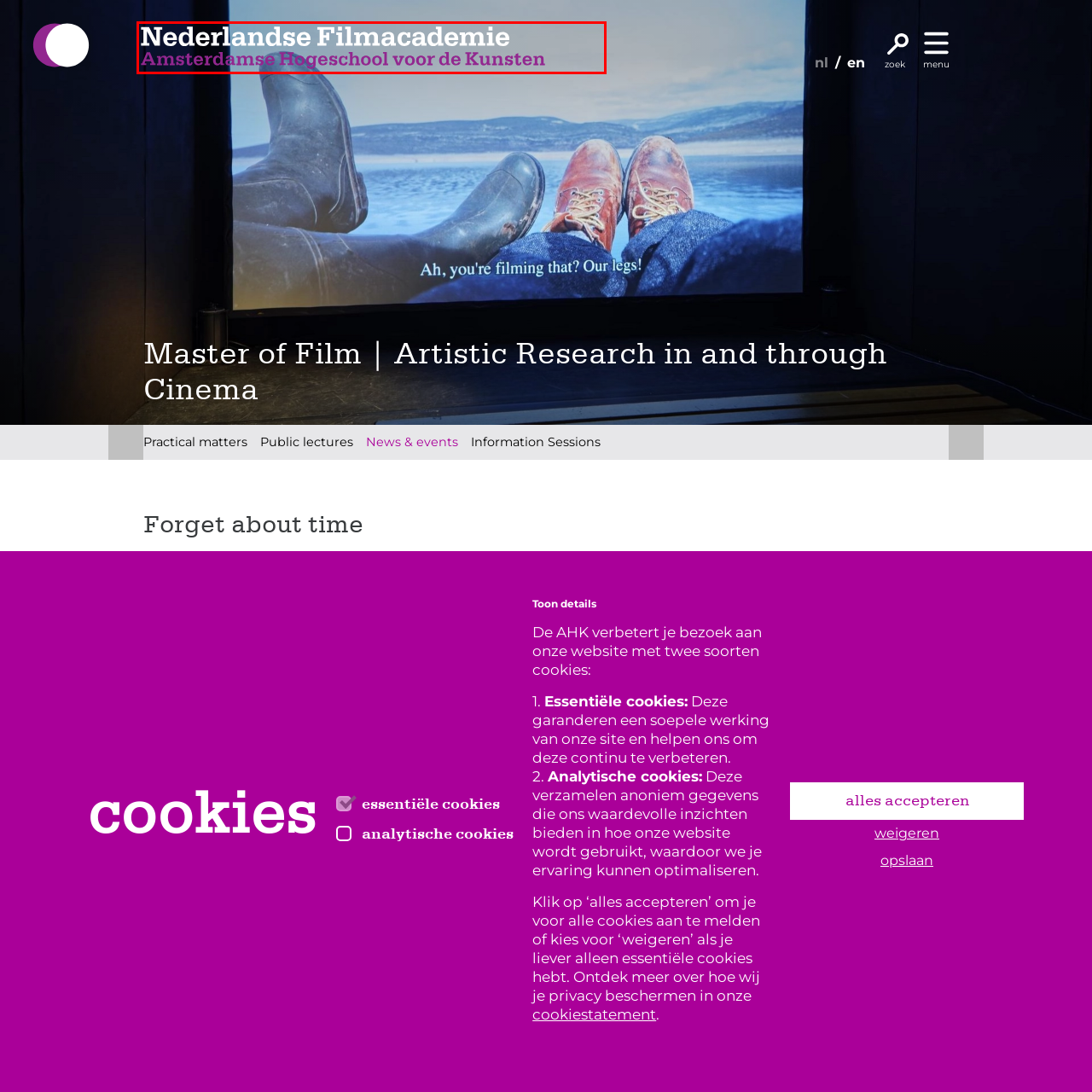What university is the academy affiliated with?
Review the image area surrounded by the red bounding box and give a detailed answer to the question.

The question asks for the university that the academy is affiliated with. The answer can be found in the subtitle 'Amsterdamse Hogeschool voor de Kunsten', which indicates the academy's affiliation with the Amsterdam University of the Arts.